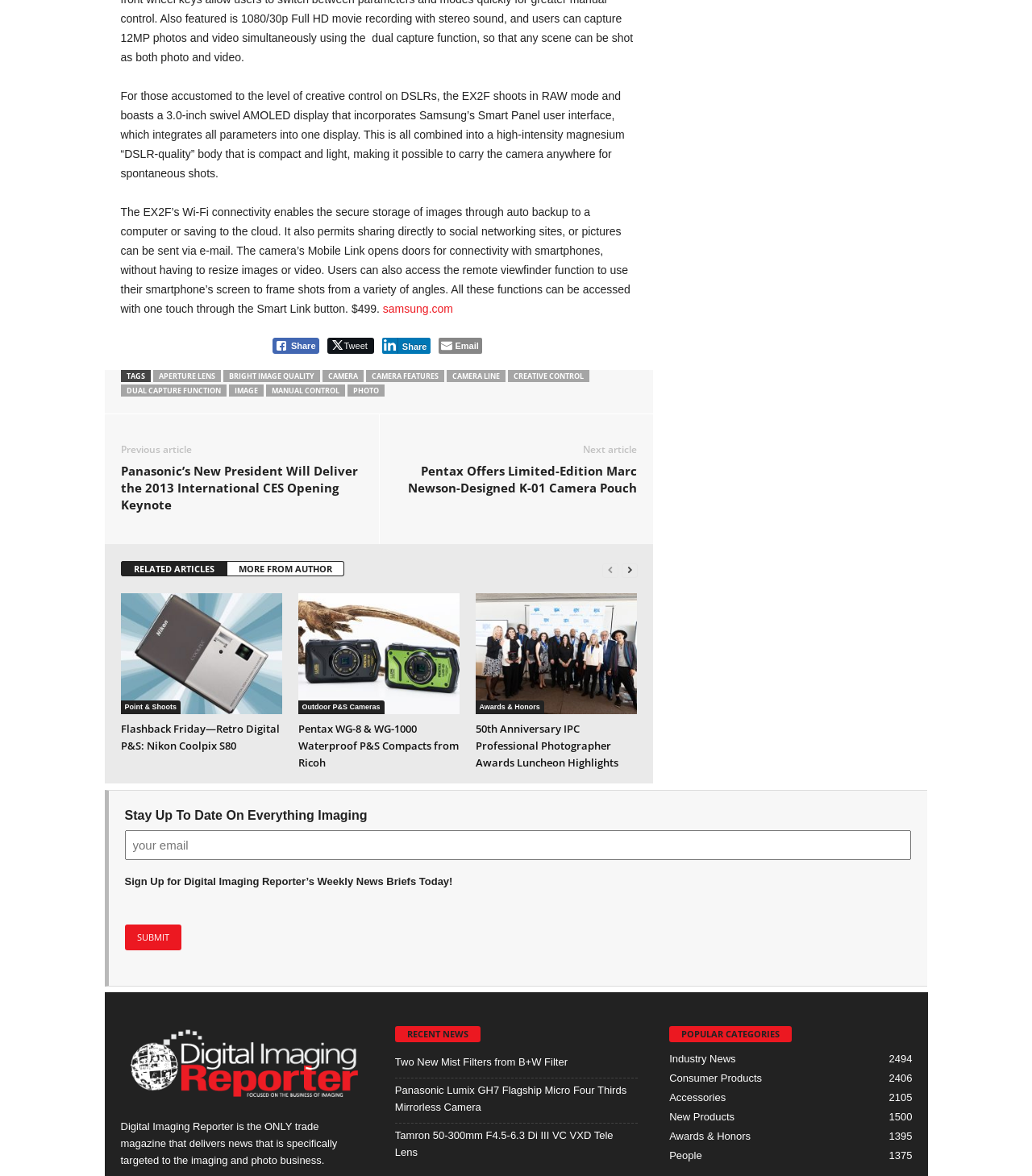What is the function of the Smart Link button?
Use the image to give a comprehensive and detailed response to the question.

The Smart Link button allows users to access various connectivity functions, including auto backup to a computer, saving to the cloud, sharing directly to social networking sites, and sending pictures via email, all with one touch.